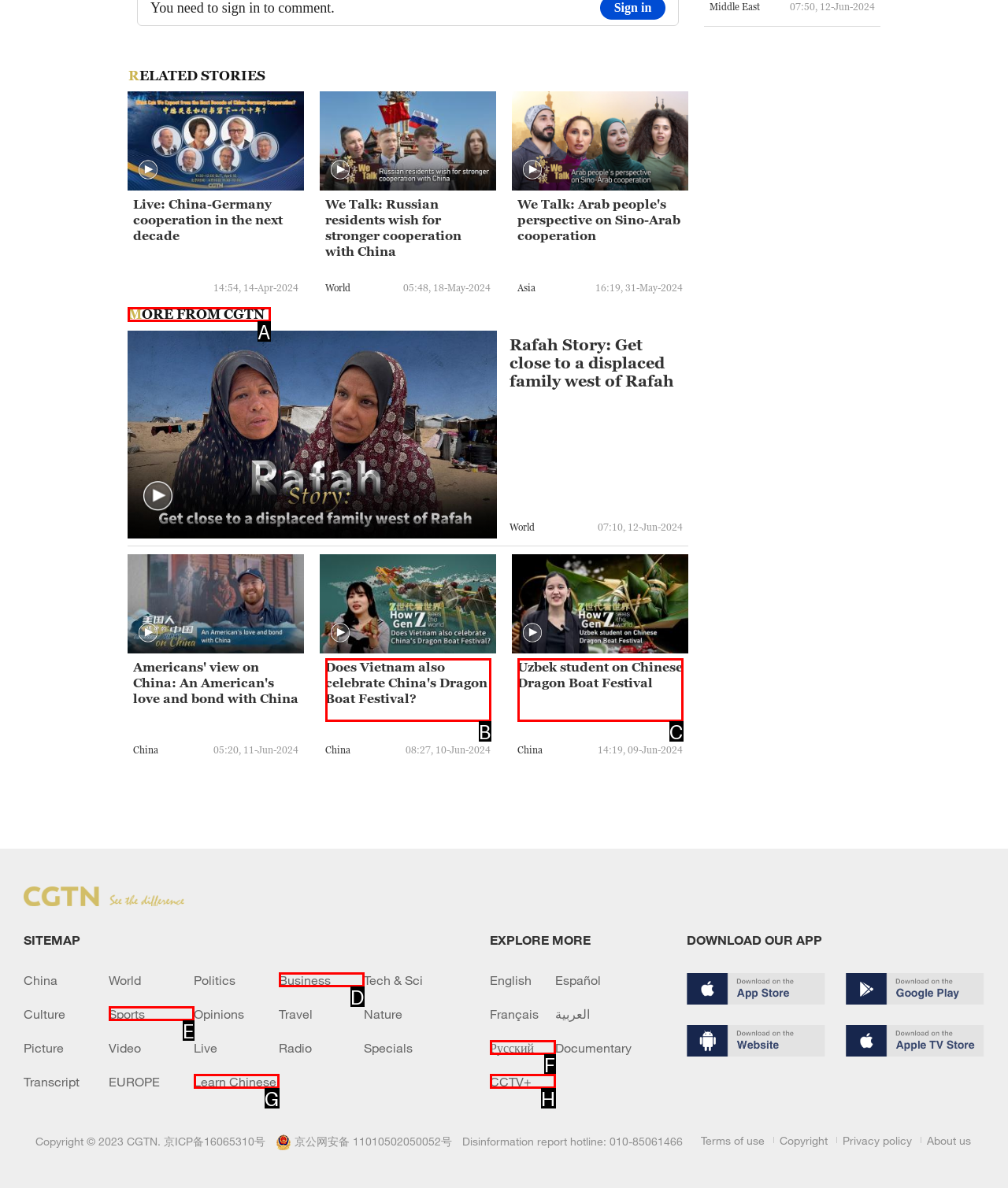Determine the appropriate lettered choice for the task: Click the 'MORE FROM CGTN' heading. Reply with the correct letter.

A